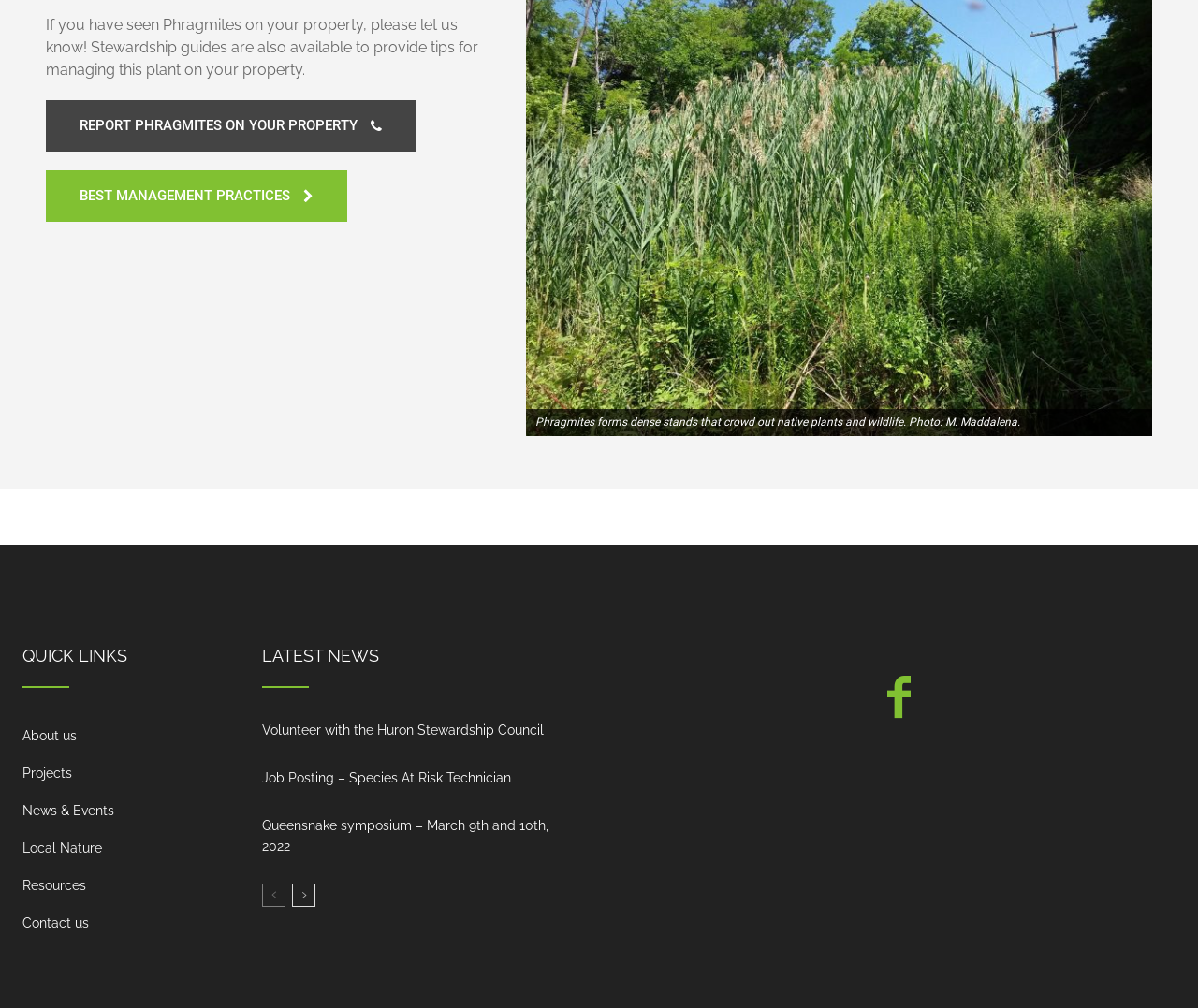What is the function of the 'prev-page' and 'next-page' links?
Give a detailed and exhaustive answer to the question.

The 'prev-page' and 'next-page' links are likely used to navigate between pages of news or event updates, allowing users to view more or previous items.